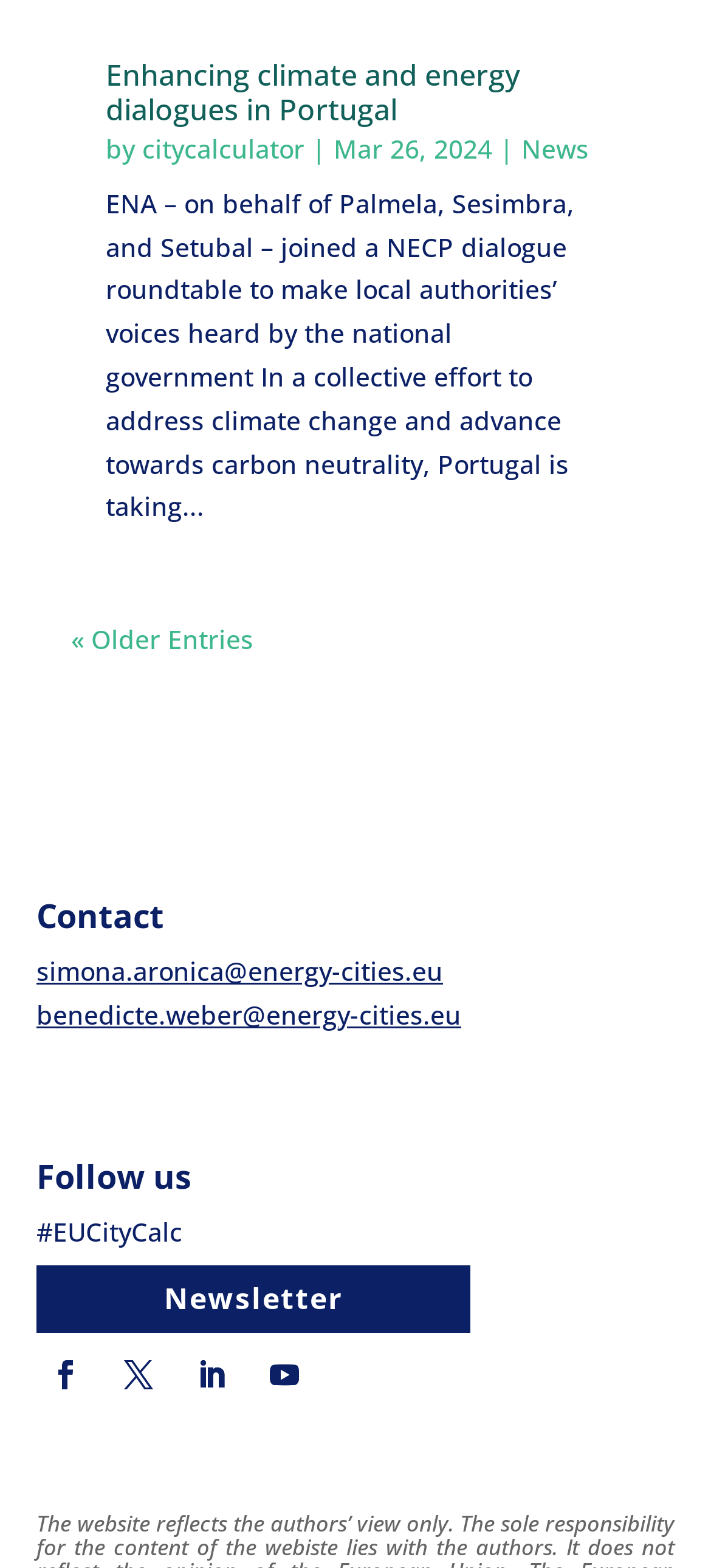Find the bounding box coordinates for the UI element that matches this description: "benedicte.weber@energy-cities.eu".

[0.051, 0.636, 0.649, 0.658]